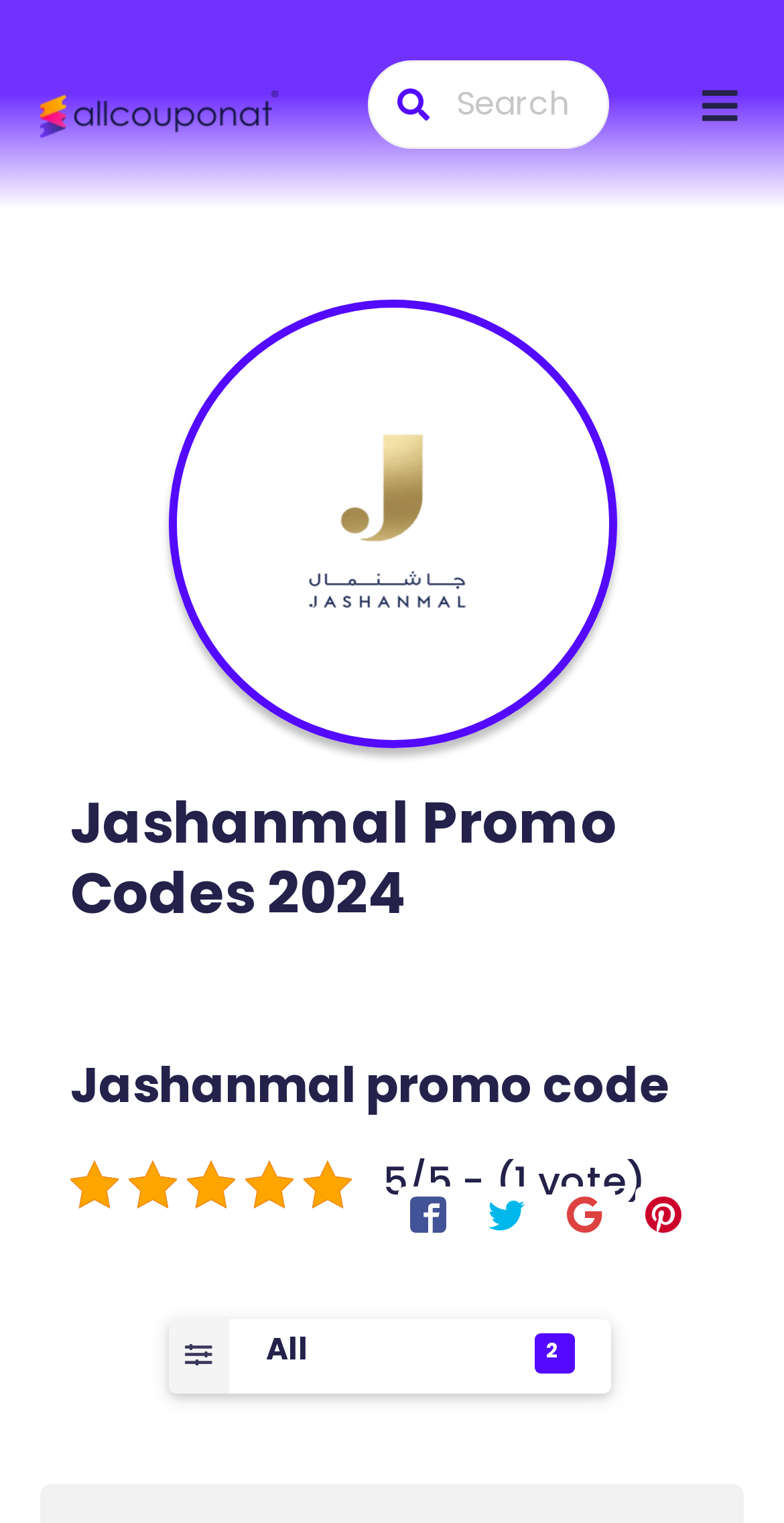Can you find the bounding box coordinates for the element to click on to achieve the instruction: "View Jashanmal promo code"?

[0.09, 0.693, 0.91, 0.733]